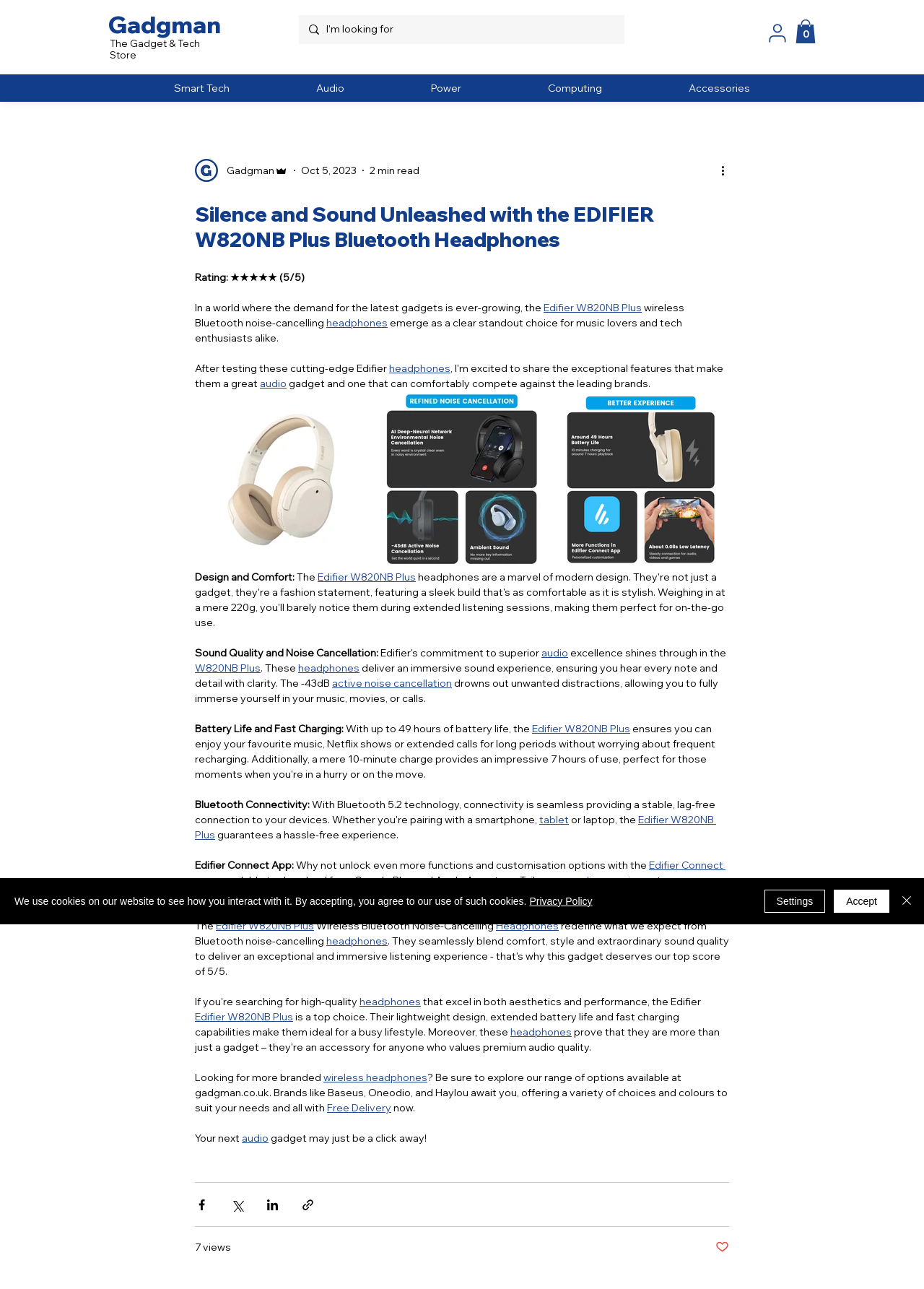Please determine the bounding box coordinates of the element to click on in order to accomplish the following task: "Search for products". Ensure the coordinates are four float numbers ranging from 0 to 1, i.e., [left, top, right, bottom].

[0.323, 0.012, 0.676, 0.034]